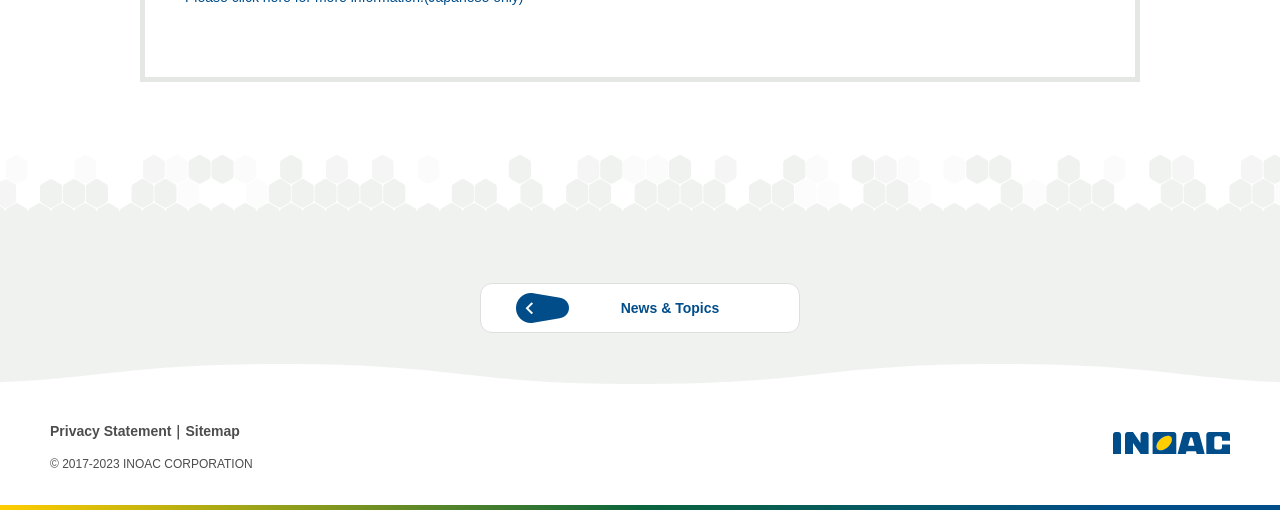Locate and provide the bounding box coordinates for the HTML element that matches this description: "Sitemap".

[0.145, 0.83, 0.187, 0.861]